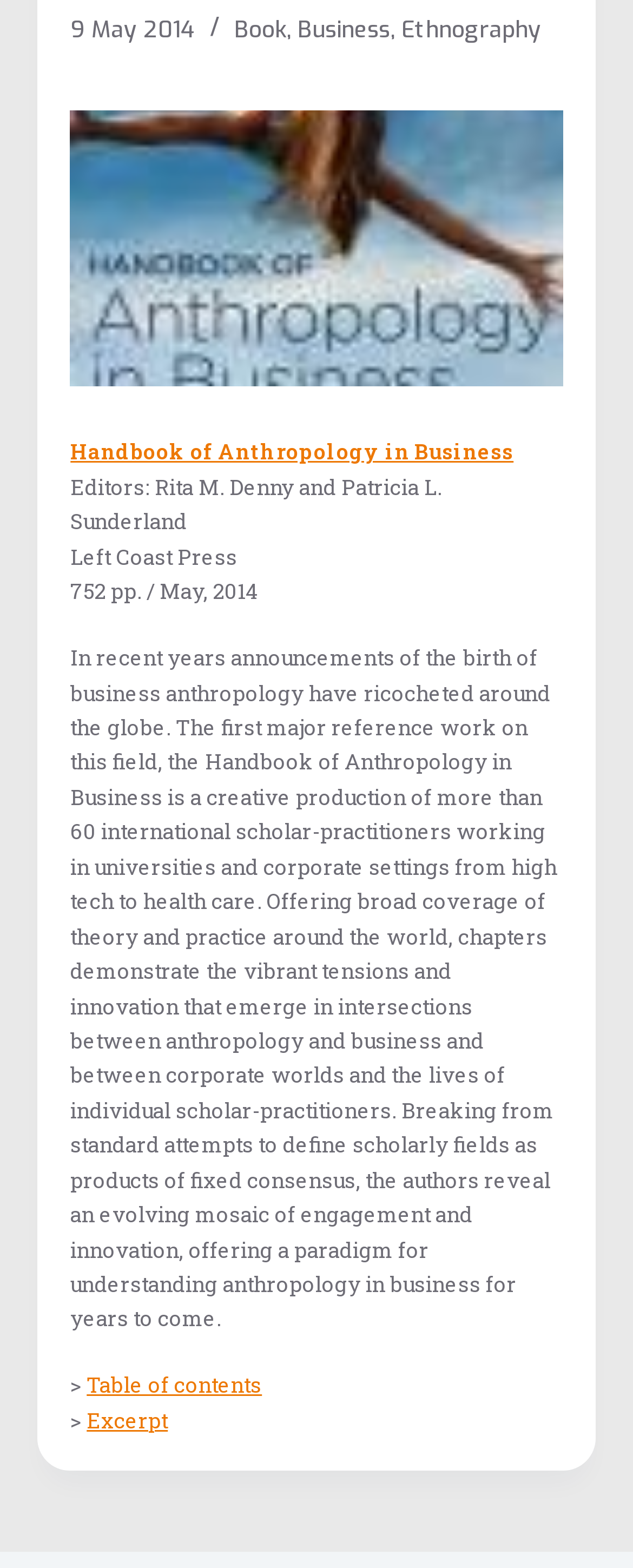Determine the bounding box for the described HTML element: "Excerpt". Ensure the coordinates are four float numbers between 0 and 1 in the format [left, top, right, bottom].

[0.137, 0.896, 0.265, 0.915]